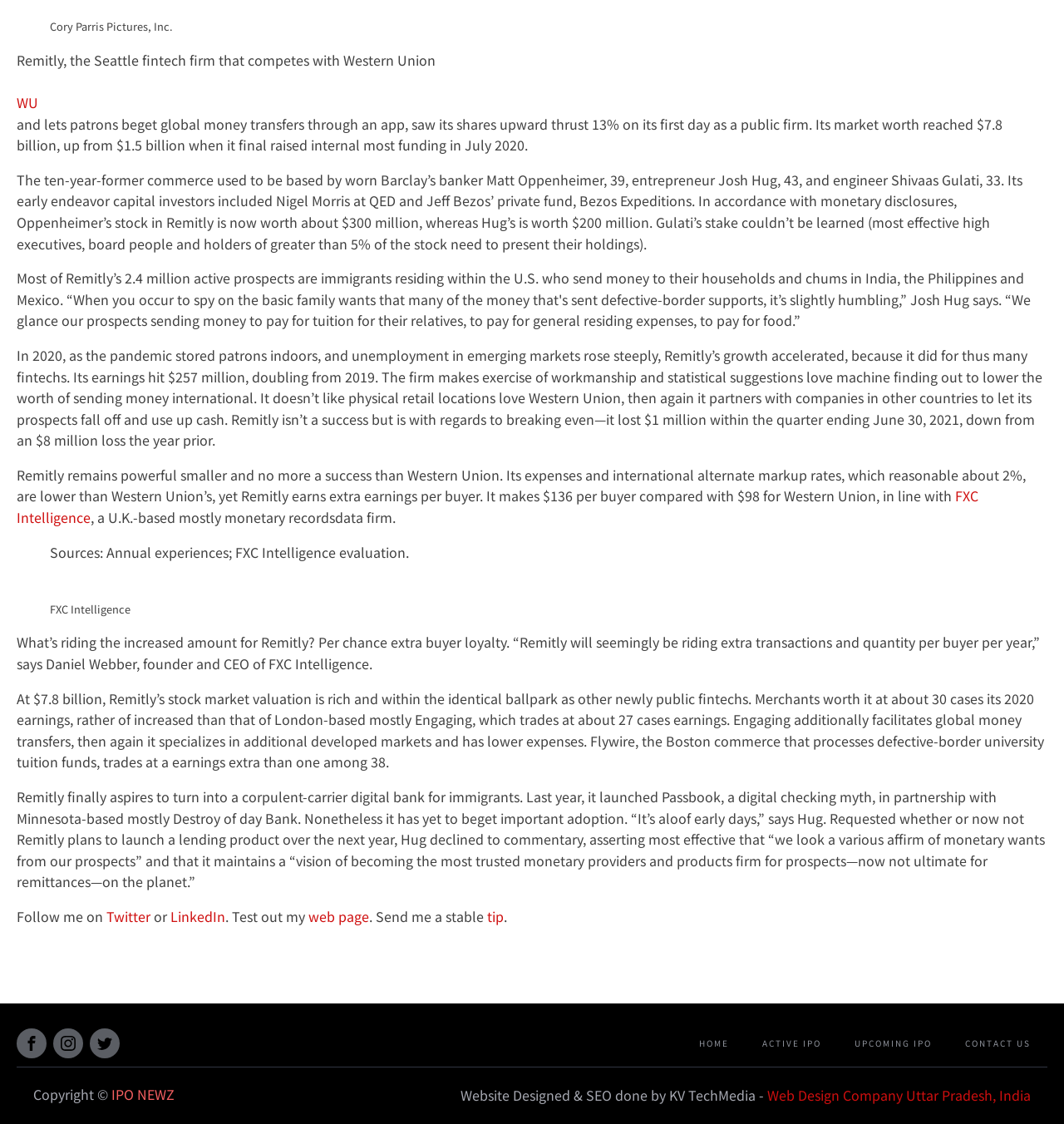Find the bounding box of the element with the following description: "Visit our Twitter". The coordinates must be four float numbers between 0 and 1, formatted as [left, top, right, bottom].

[0.084, 0.915, 0.112, 0.941]